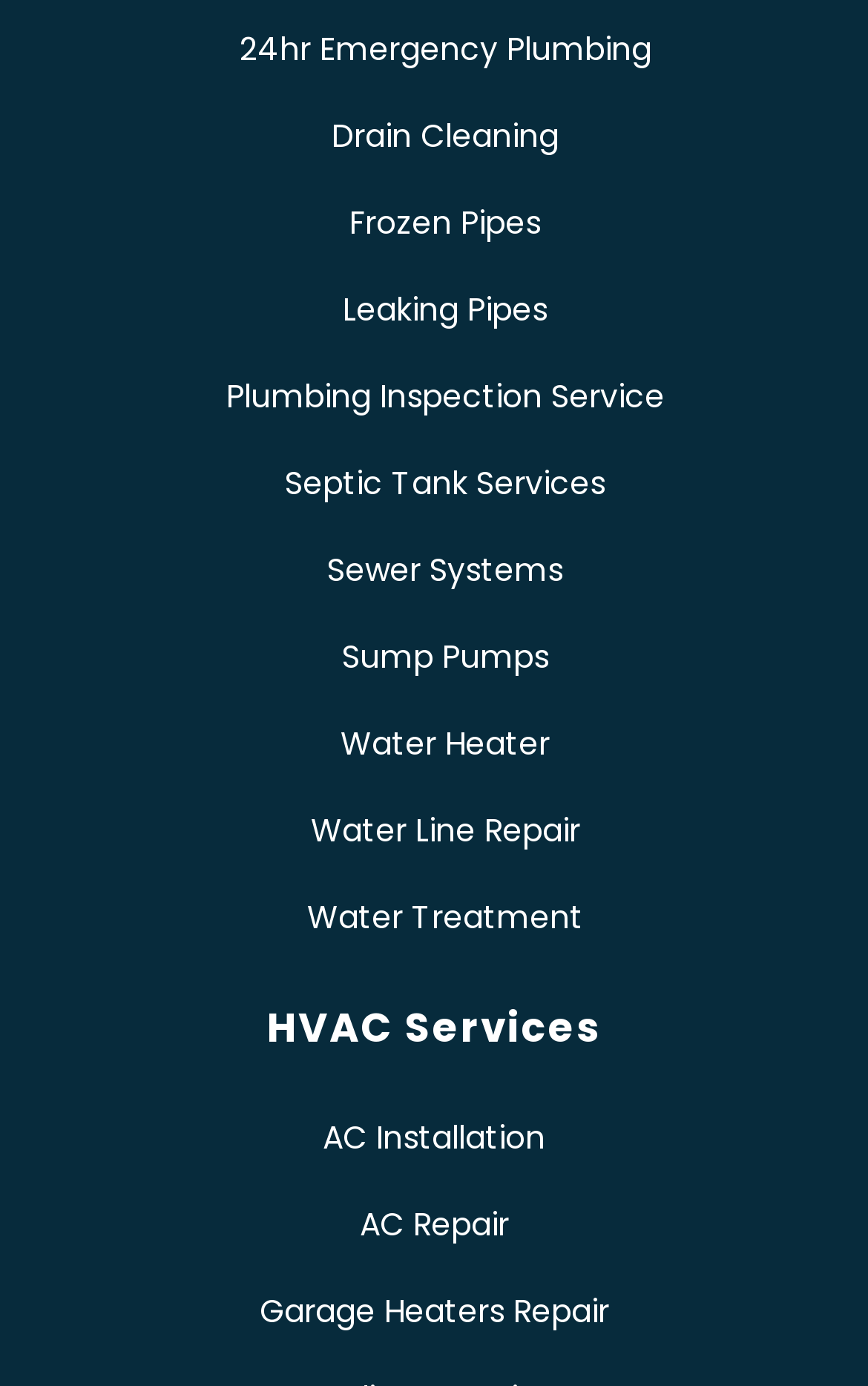How many HVAC services are listed?
Look at the screenshot and respond with one word or a short phrase.

3